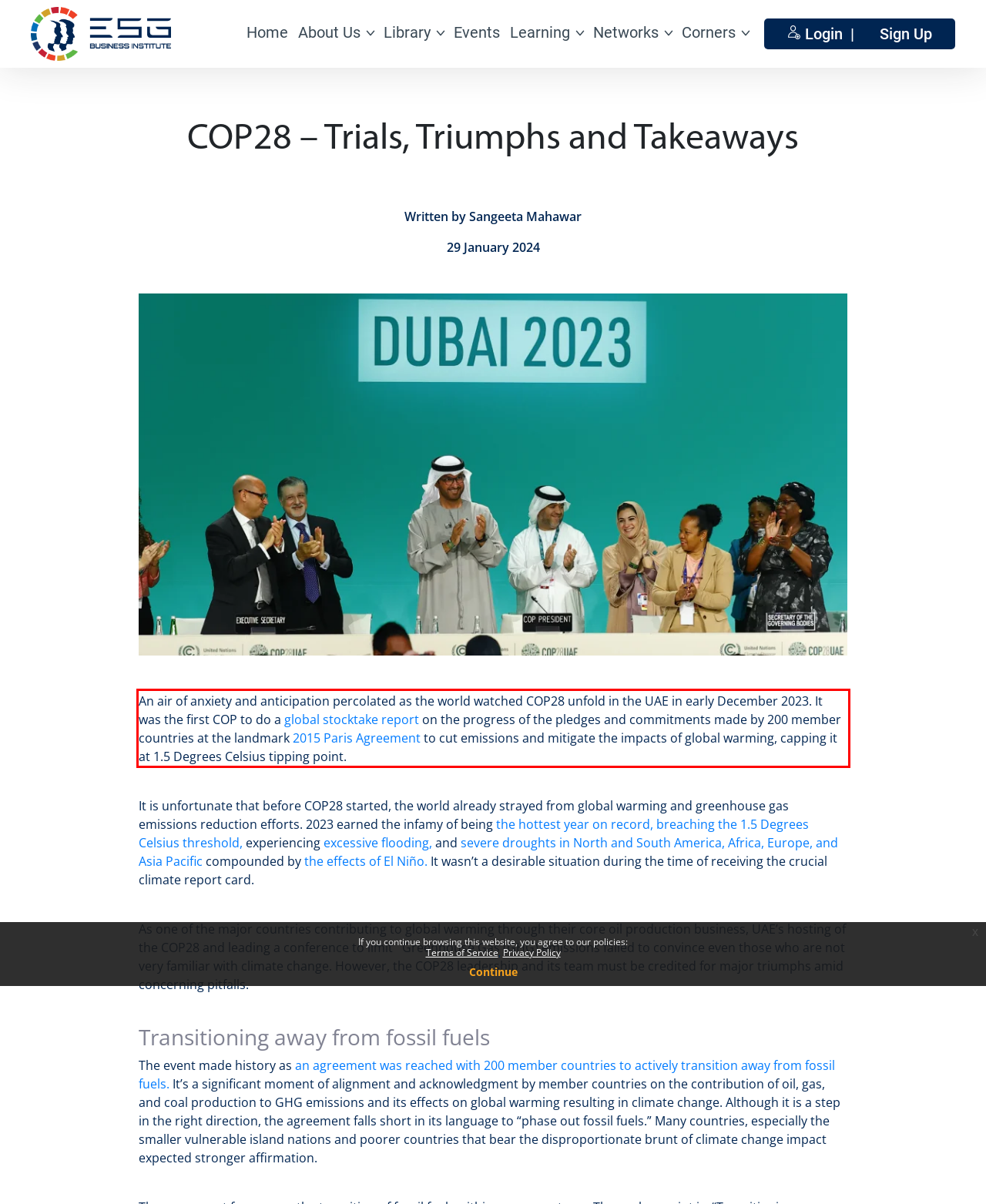Given a screenshot of a webpage with a red bounding box, please identify and retrieve the text inside the red rectangle.

An air of anxiety and anticipation percolated as the world watched COP28 unfold in the UAE in early December 2023. It was the first COP to do a global stocktake report on the progress of the pledges and commitments made by 200 member countries at the landmark 2015 Paris Agreement to cut emissions and mitigate the impacts of global warming, capping it at 1.5 Degrees Celsius tipping point.